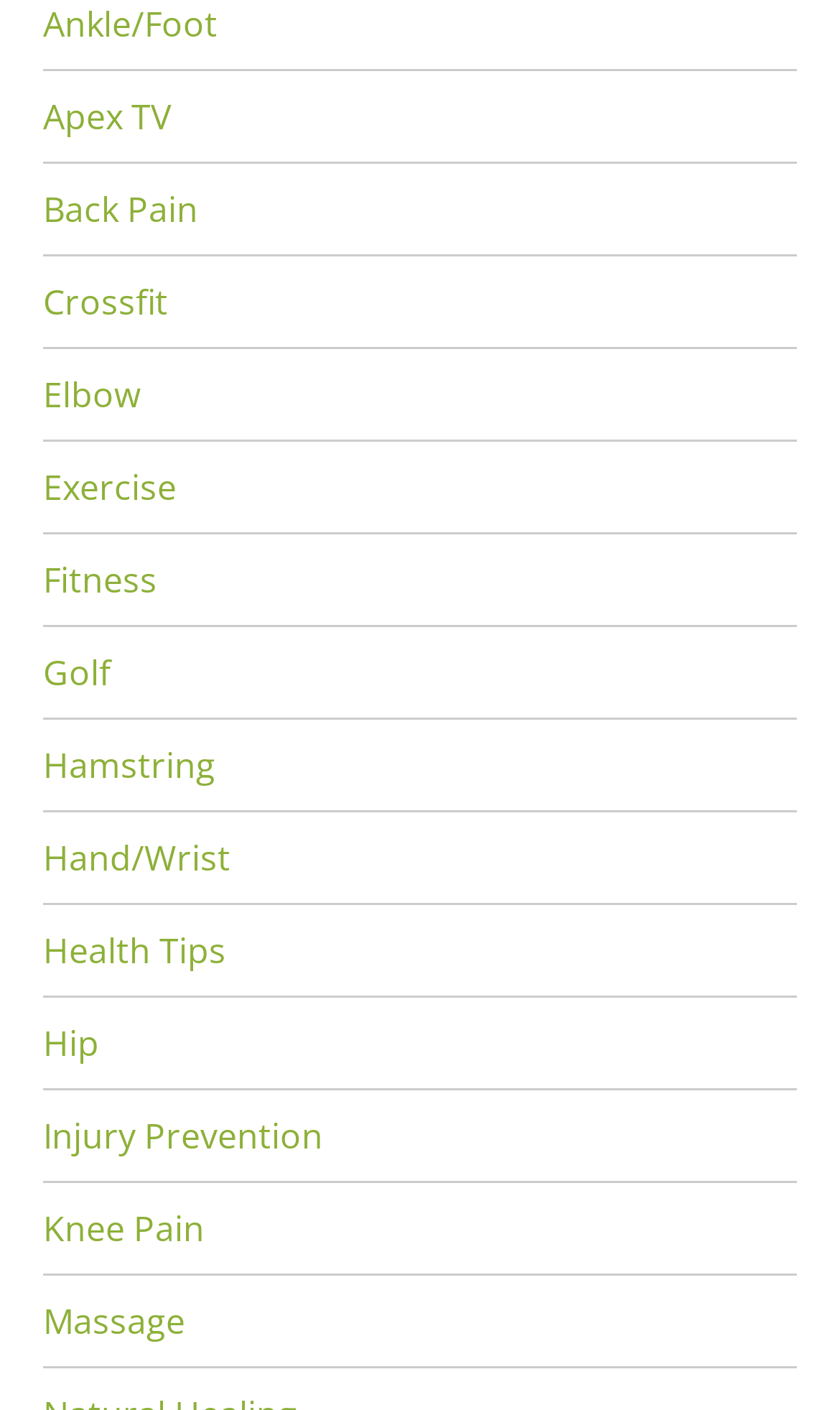Locate the bounding box of the user interface element based on this description: "Apex TV".

[0.051, 0.066, 0.205, 0.099]